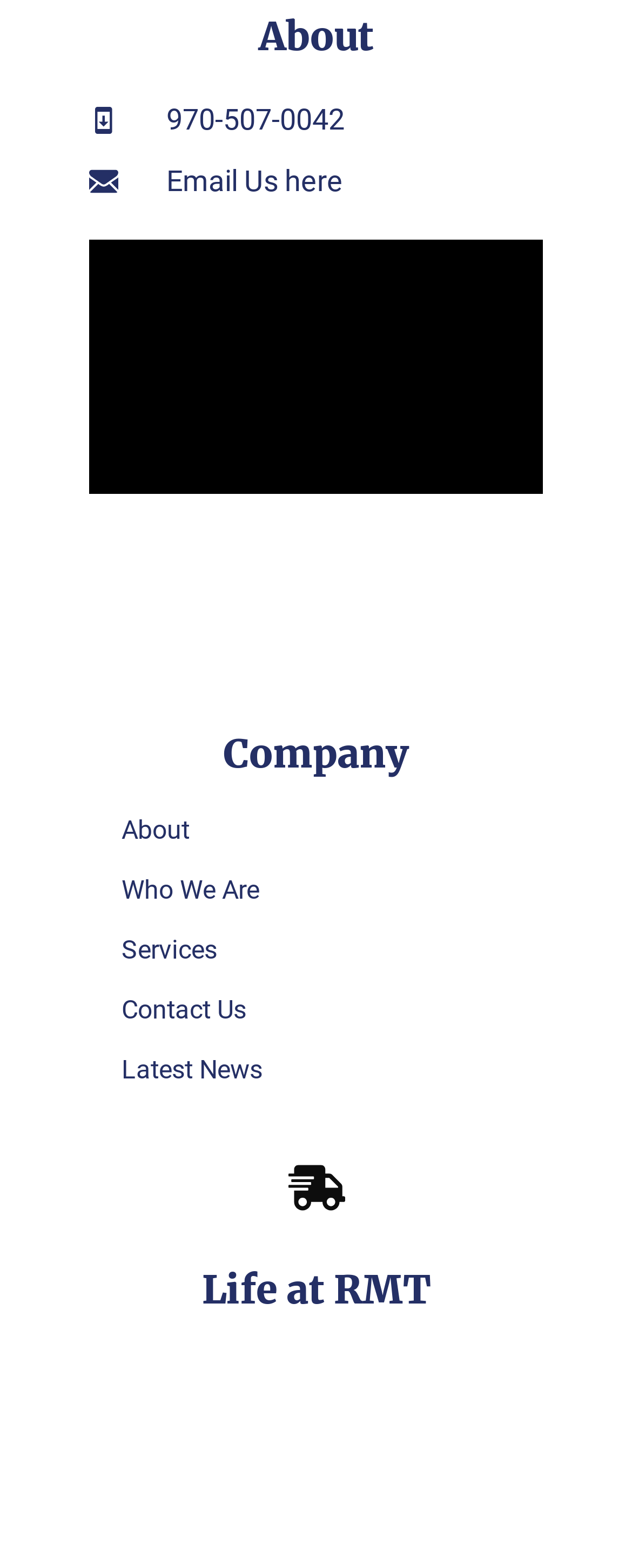Is there an image on the webpage? Using the information from the screenshot, answer with a single word or phrase.

Yes